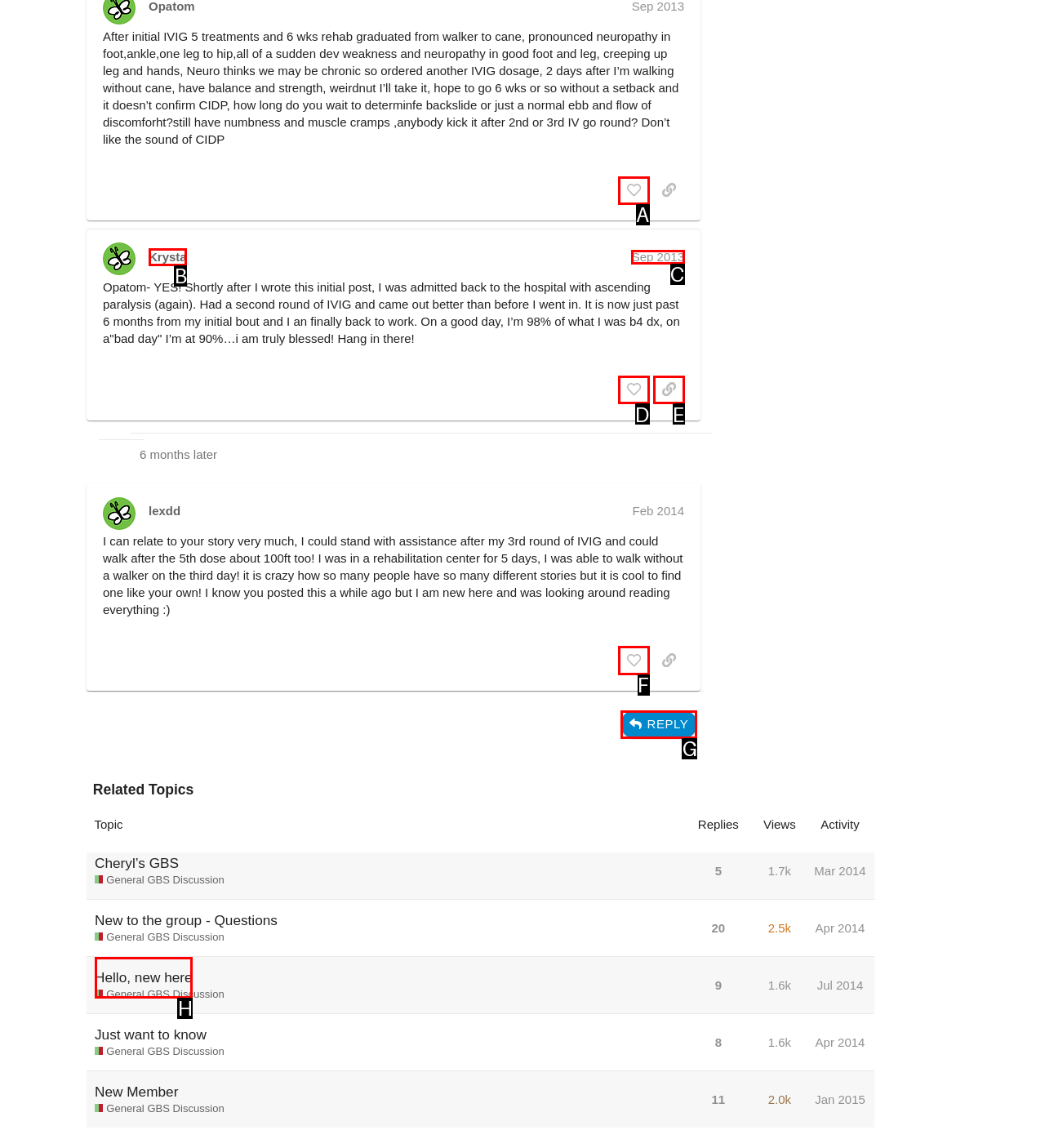Select the proper HTML element to perform the given task: reply to the post Answer with the corresponding letter from the provided choices.

G